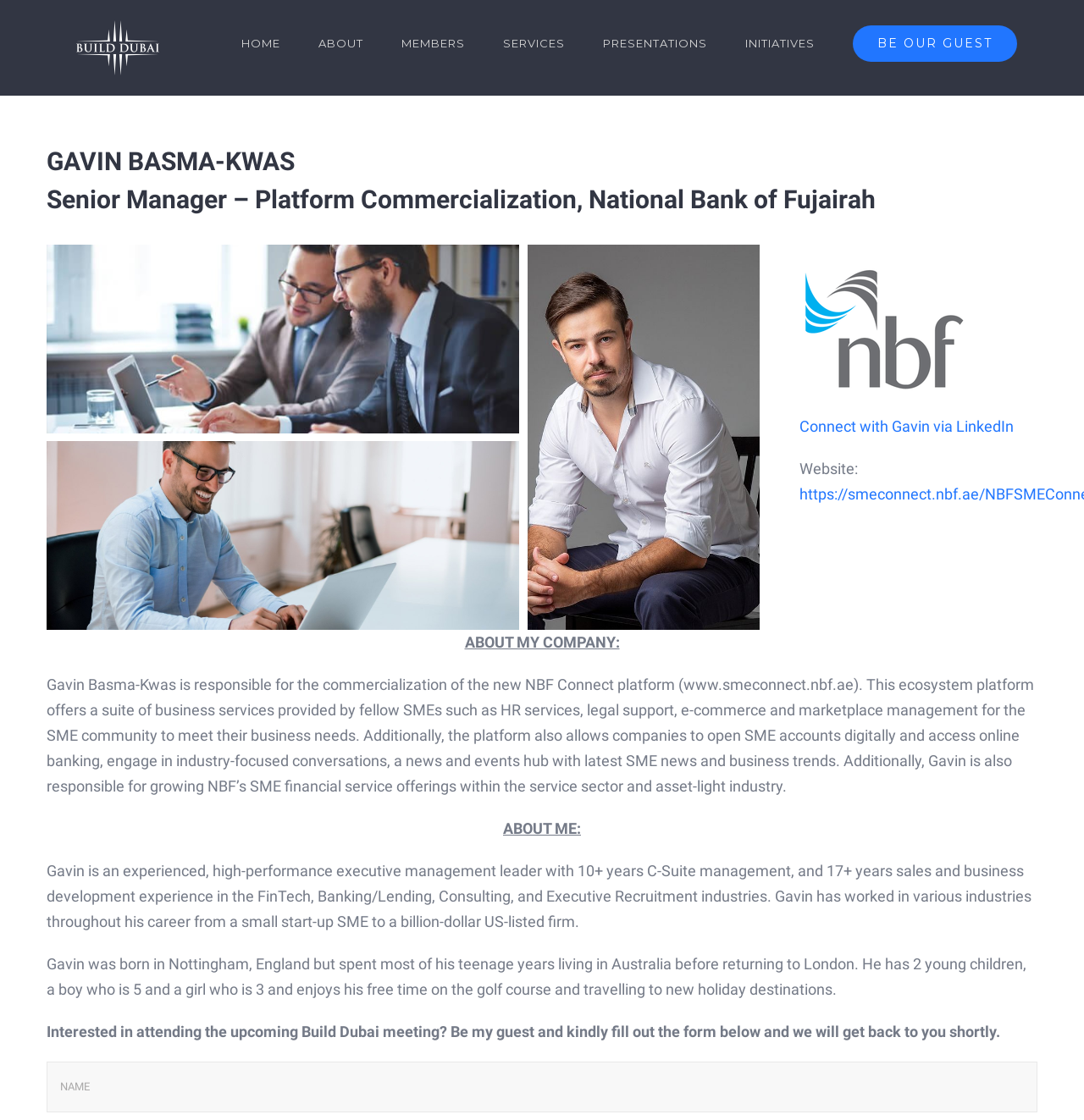Determine the bounding box coordinates of the element that should be clicked to execute the following command: "Connect with Gavin via LinkedIn".

[0.738, 0.373, 0.935, 0.389]